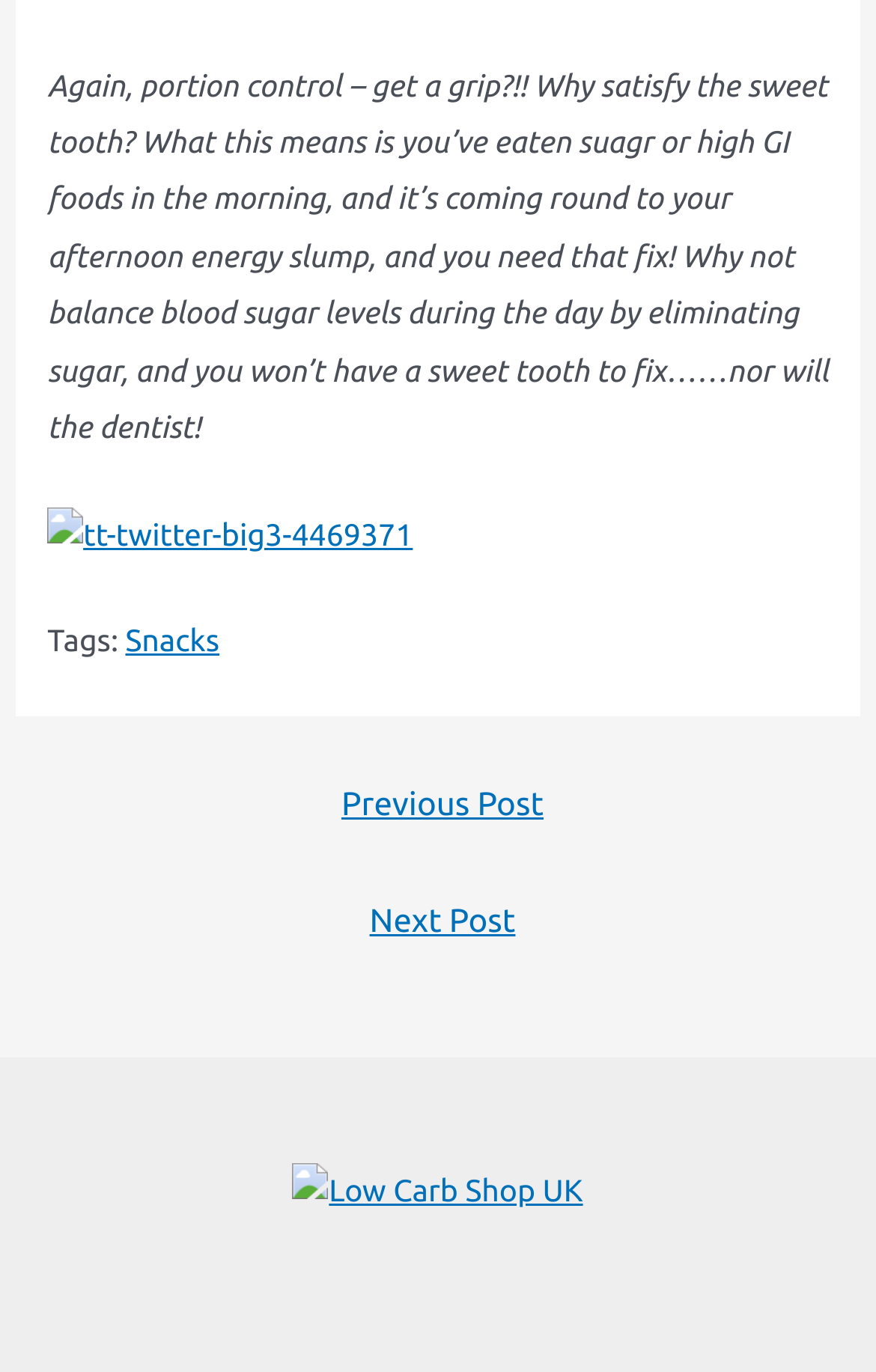Based on the element description alt="Low Carb Shop UK", identify the bounding box coordinates for the UI element. The coordinates should be in the format (top-left x, top-left y, bottom-right x, bottom-right y) and within the 0 to 1 range.

[0.334, 0.854, 0.665, 0.88]